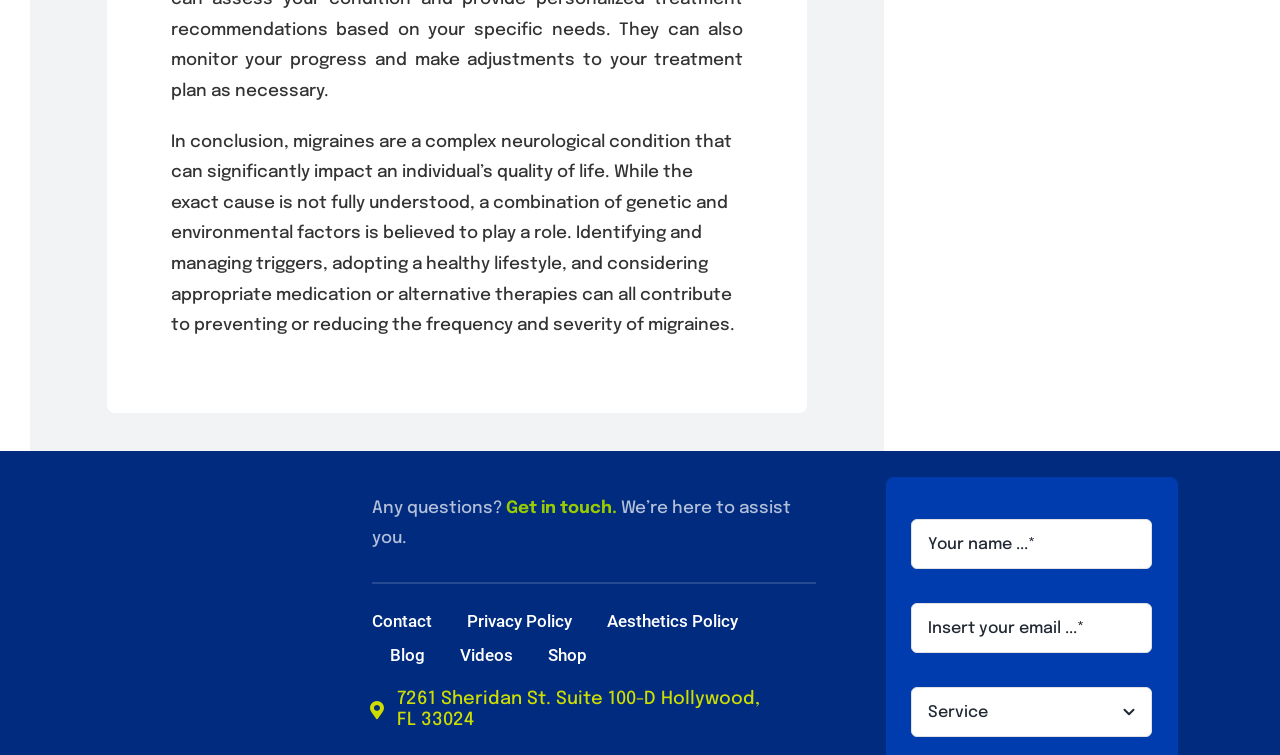Refer to the element description pdkreception@outlook.com and identify the corresponding bounding box in the screenshot. Format the coordinates as (top-left x, top-left y, bottom-right x, bottom-right y) with values in the range of 0 to 1.

None